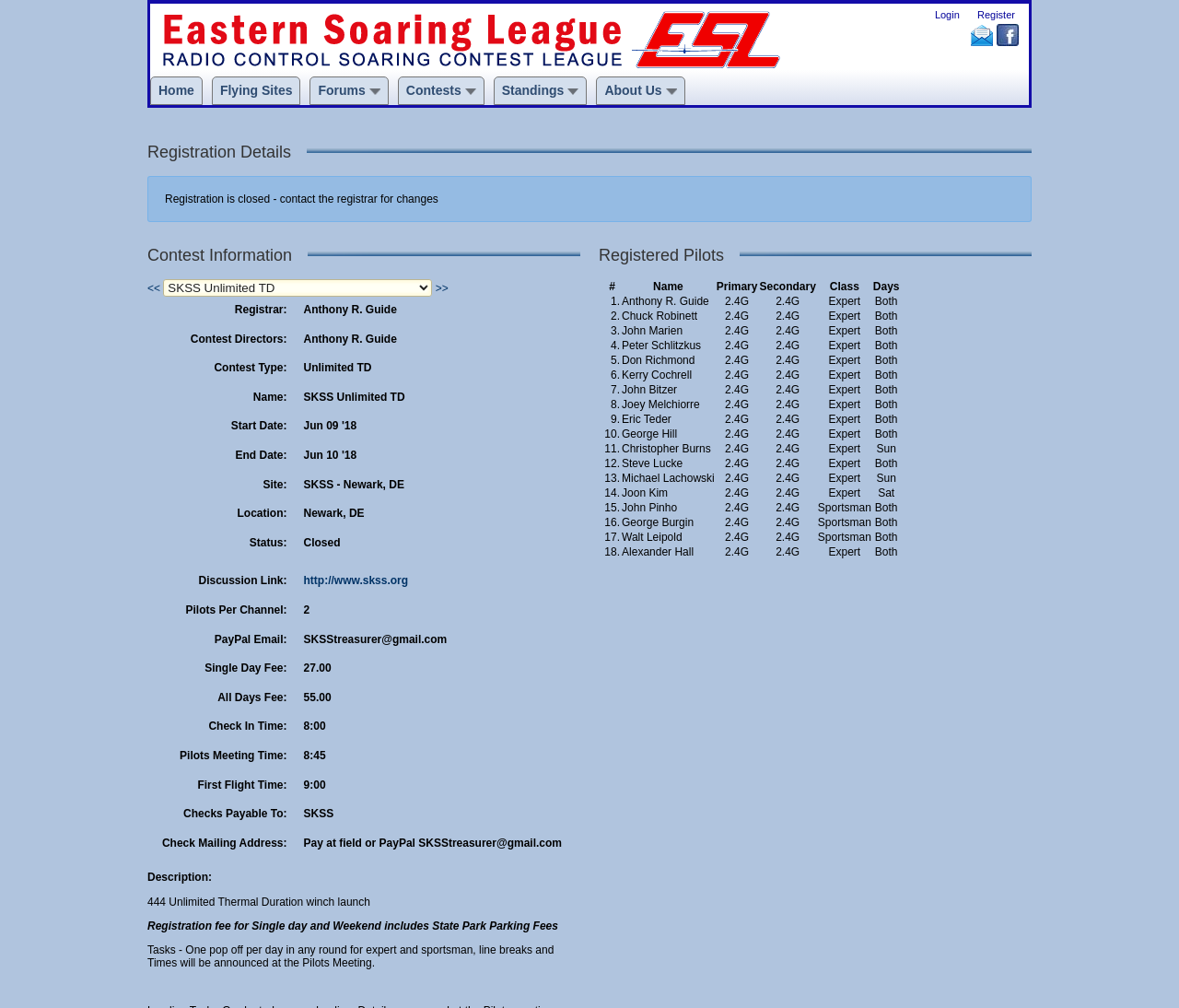Please determine the bounding box of the UI element that matches this description: title="Join us on Facebook". The coordinates should be given as (top-left x, top-left y, bottom-right x, bottom-right y), with all values between 0 and 1.

[0.845, 0.024, 0.864, 0.046]